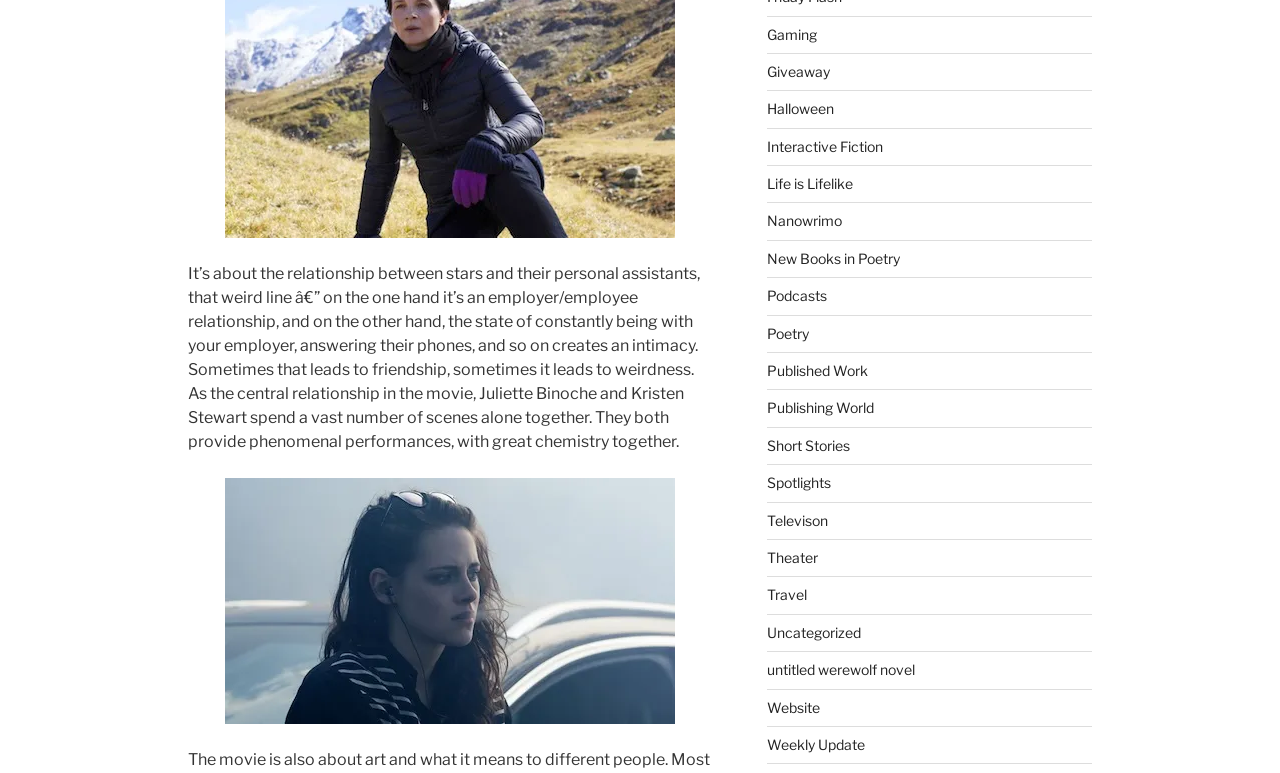What is the image description of the image element?
Could you please answer the question thoroughly and with as much detail as possible?

The image description is obtained from the OCR text of the image element, which provides a descriptive text for the image.